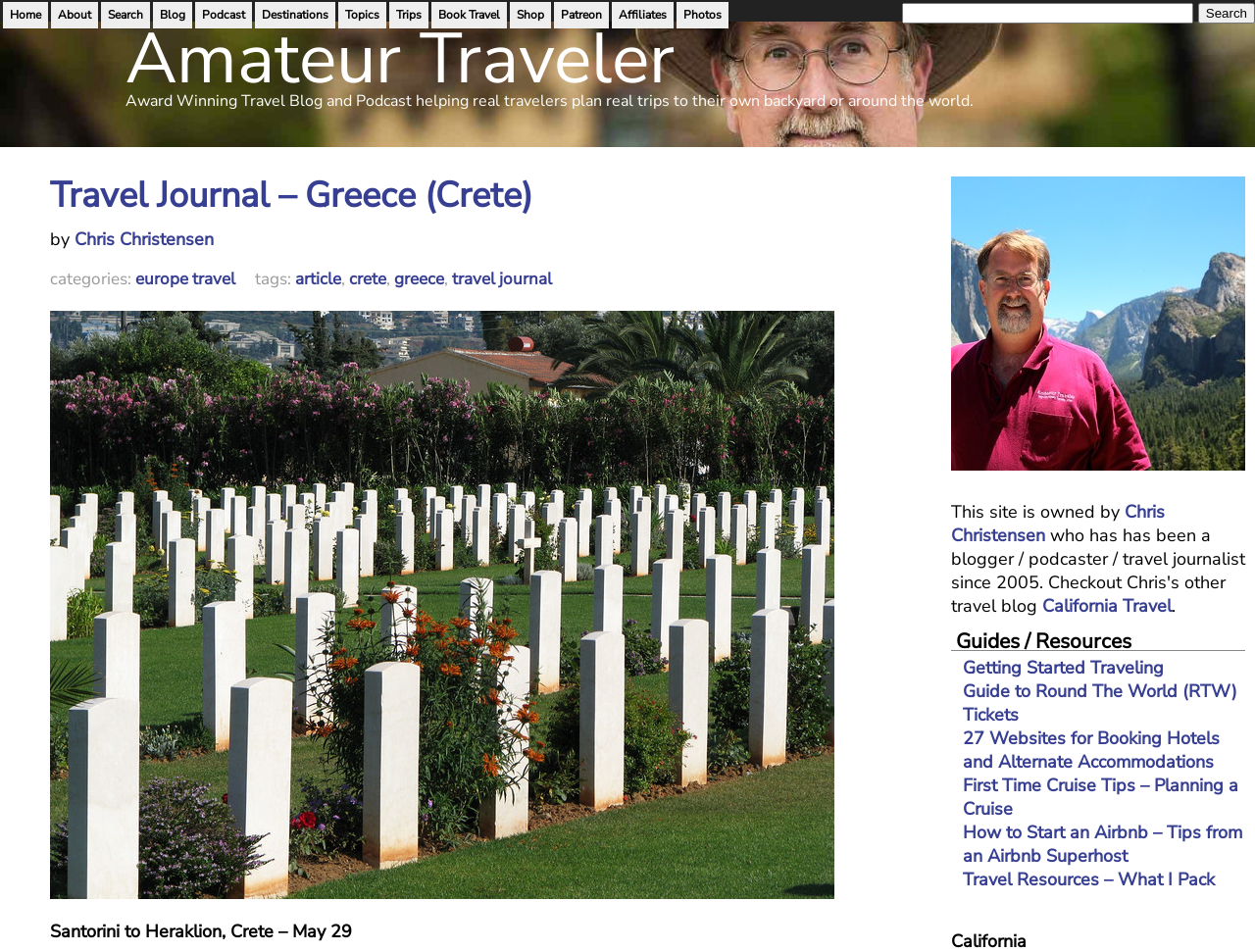Examine the image and give a thorough answer to the following question:
What is the destination of the travel journal?

The destination of the travel journal can be found in the link elements below the 'tags:' text, which include 'crete'.